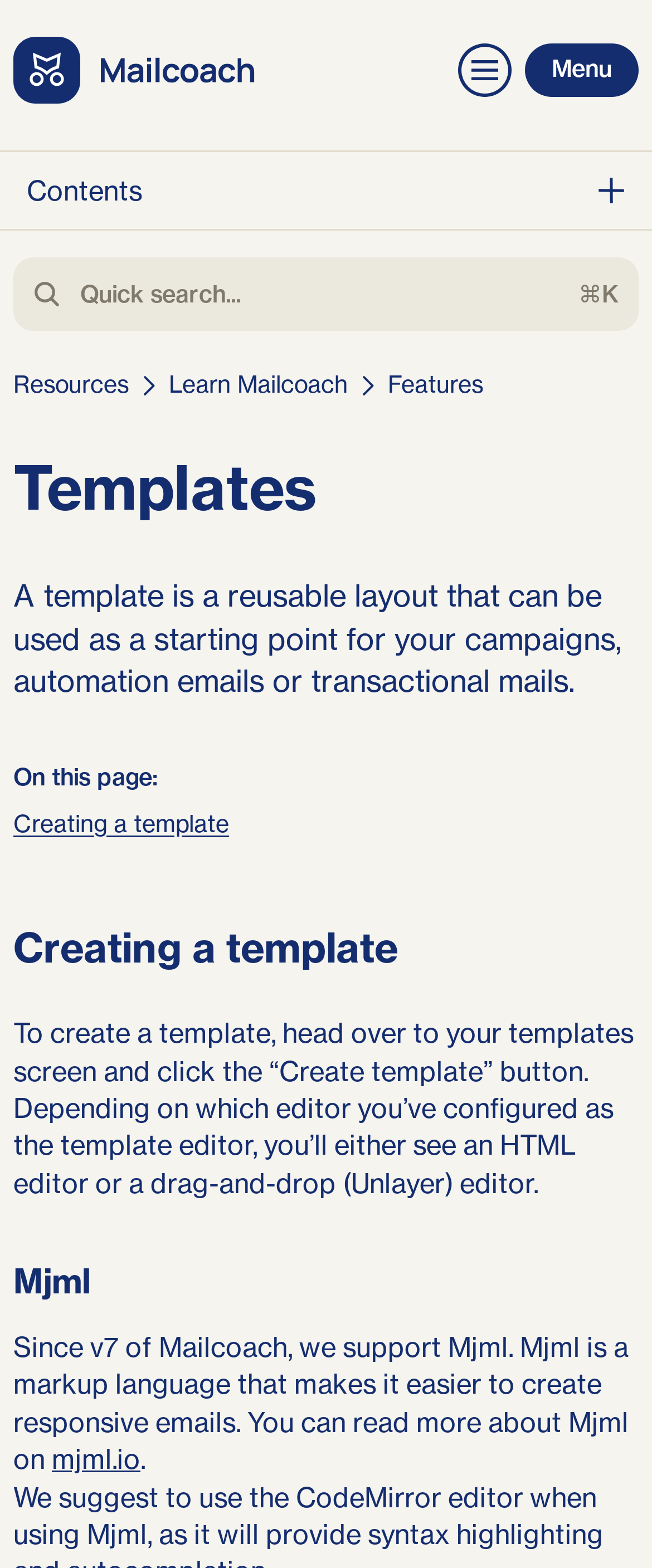What is the alternative editor to HTML editor?
Kindly offer a detailed explanation using the data available in the image.

Depending on the configured template editor, I will either see an HTML editor or a drag-and-drop (Unlayer) editor. This is mentioned in the static text element with the description 'Depending on which editor you’ve configured as the template editor, you’ll either see an HTML editor or a drag-and-drop (Unlayer) editor.'